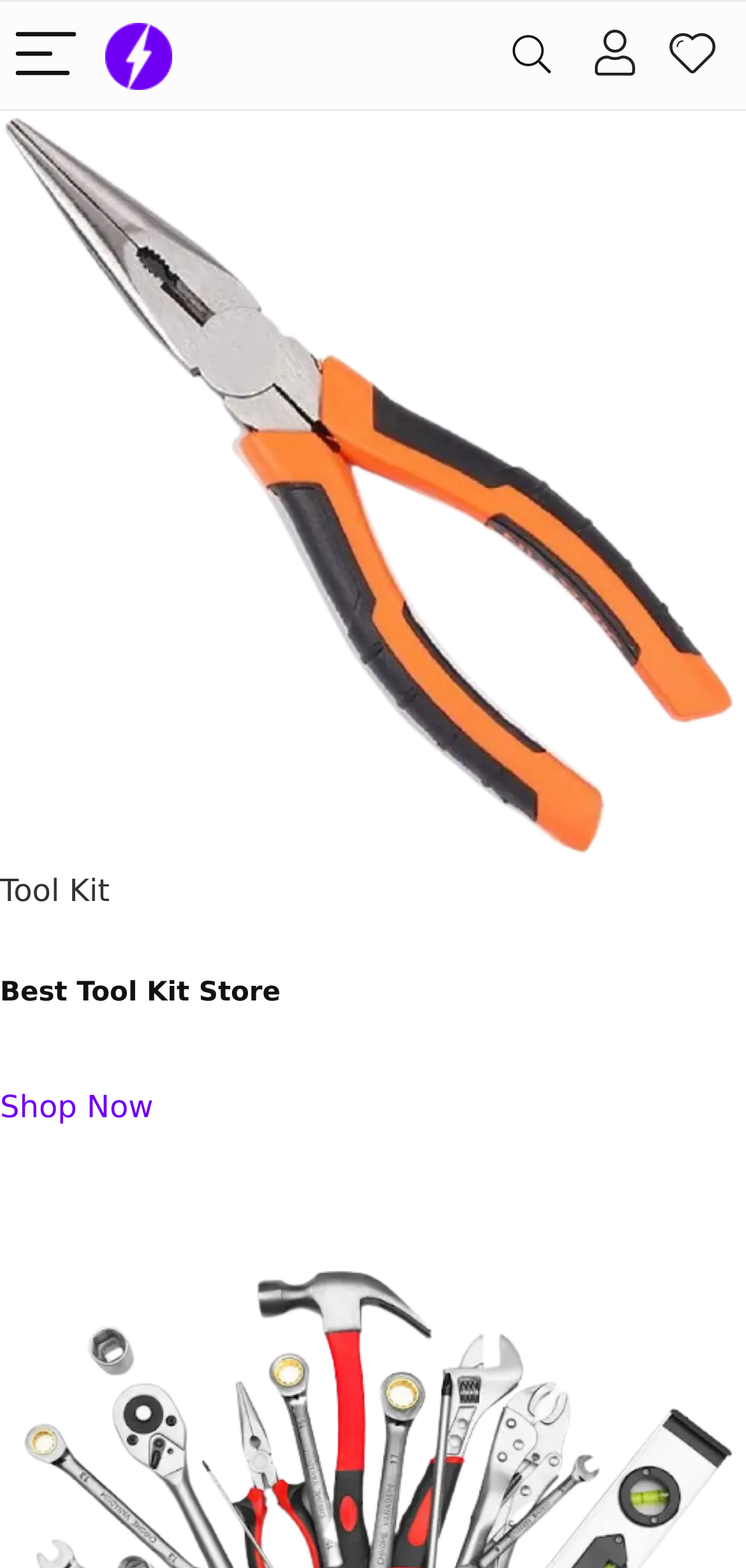Explain in detail what you observe on this webpage.

The webpage is titled "ToolKit" and appears to be an e-commerce website. At the top left corner, there is a "Menu" button accompanied by two images, one of which displays the text "ToolKit". On the top right corner, there is a "Search" button, followed by two links represented by icons. 

Below the top section, there is a heading that reads "Best Tool Kit Store", which spans the entire width of the page. Underneath the heading, there is a static text "Tool Kit" on the left side, and a "Shop Now" button positioned below it.